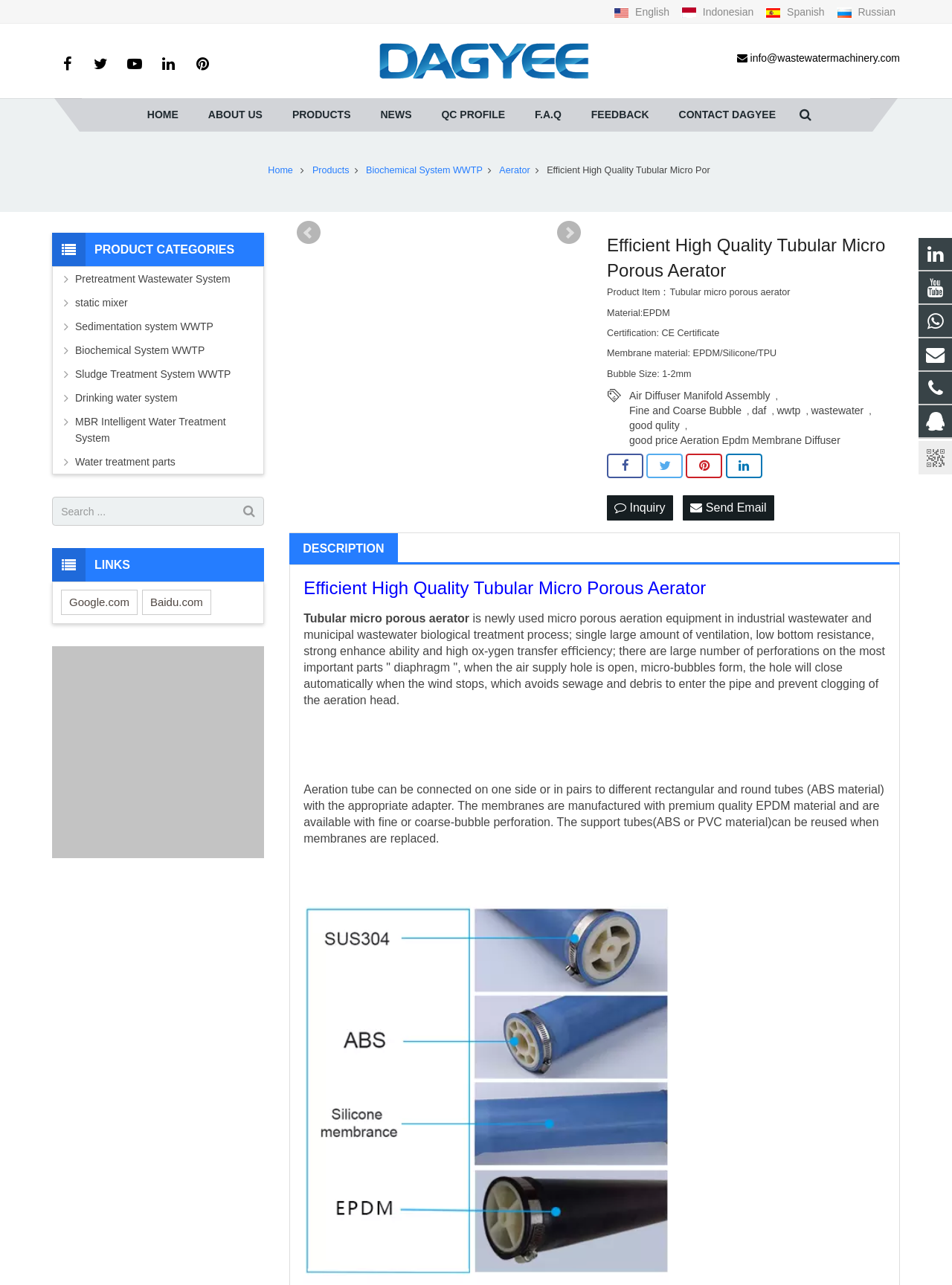Respond with a single word or phrase to the following question: What is the material of the tubular micro porous aerator?

EPDM